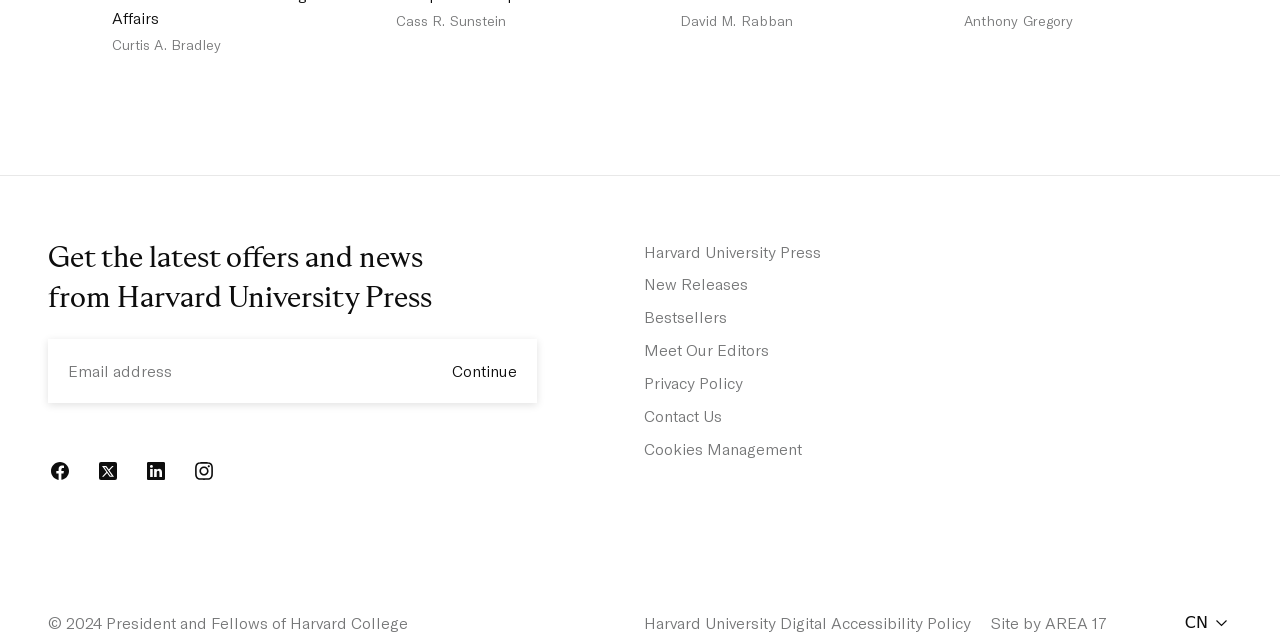Pinpoint the bounding box coordinates of the element you need to click to execute the following instruction: "Enter email address". The bounding box should be represented by four float numbers between 0 and 1, in the format [left, top, right, bottom].

[0.038, 0.529, 0.419, 0.629]